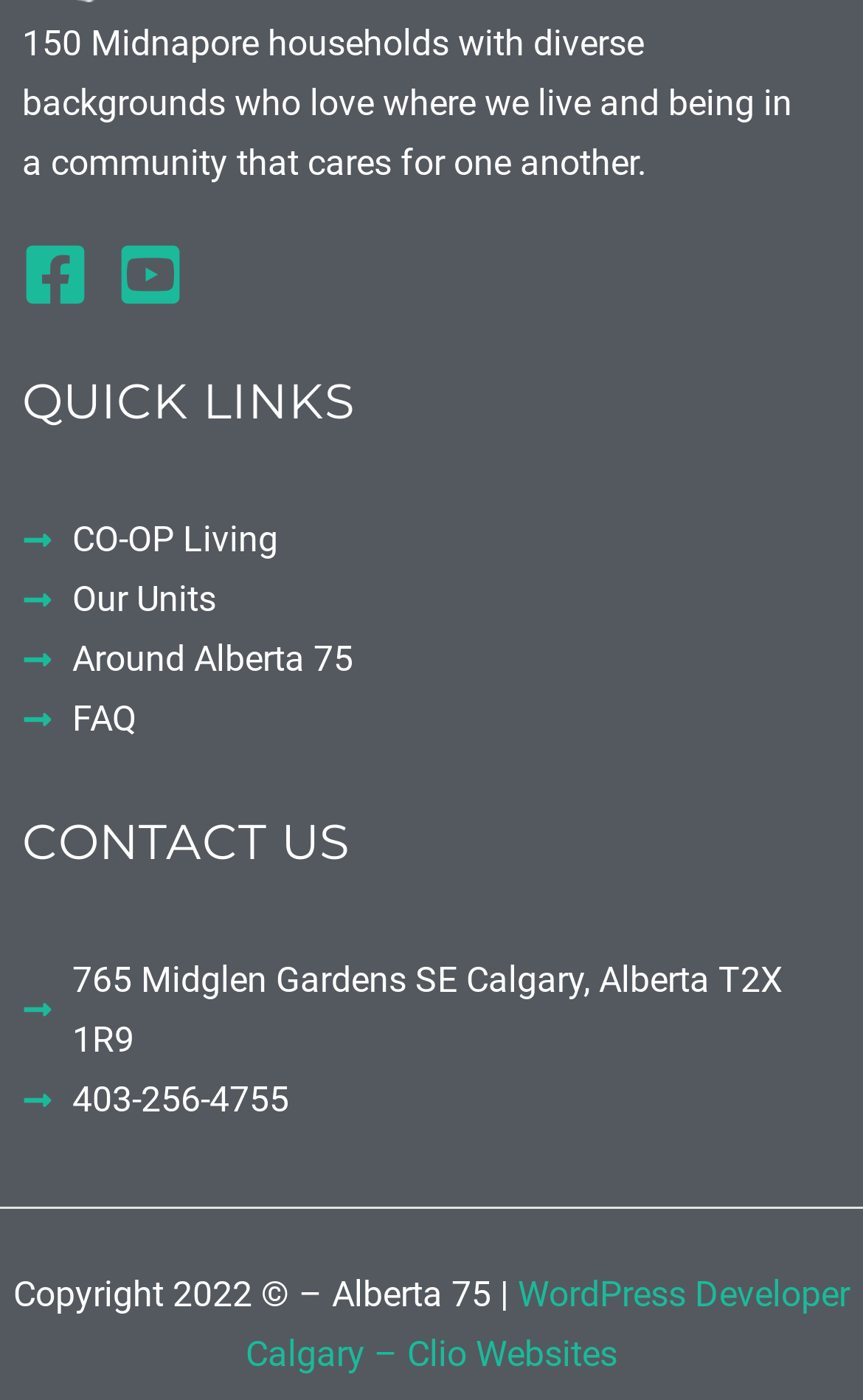Refer to the screenshot and give an in-depth answer to this question: What is the address of the contact?

I looked for the contact information section and found the address '765 Midglen Gardens SE Calgary, Alberta T2X 1R9' which is a link.